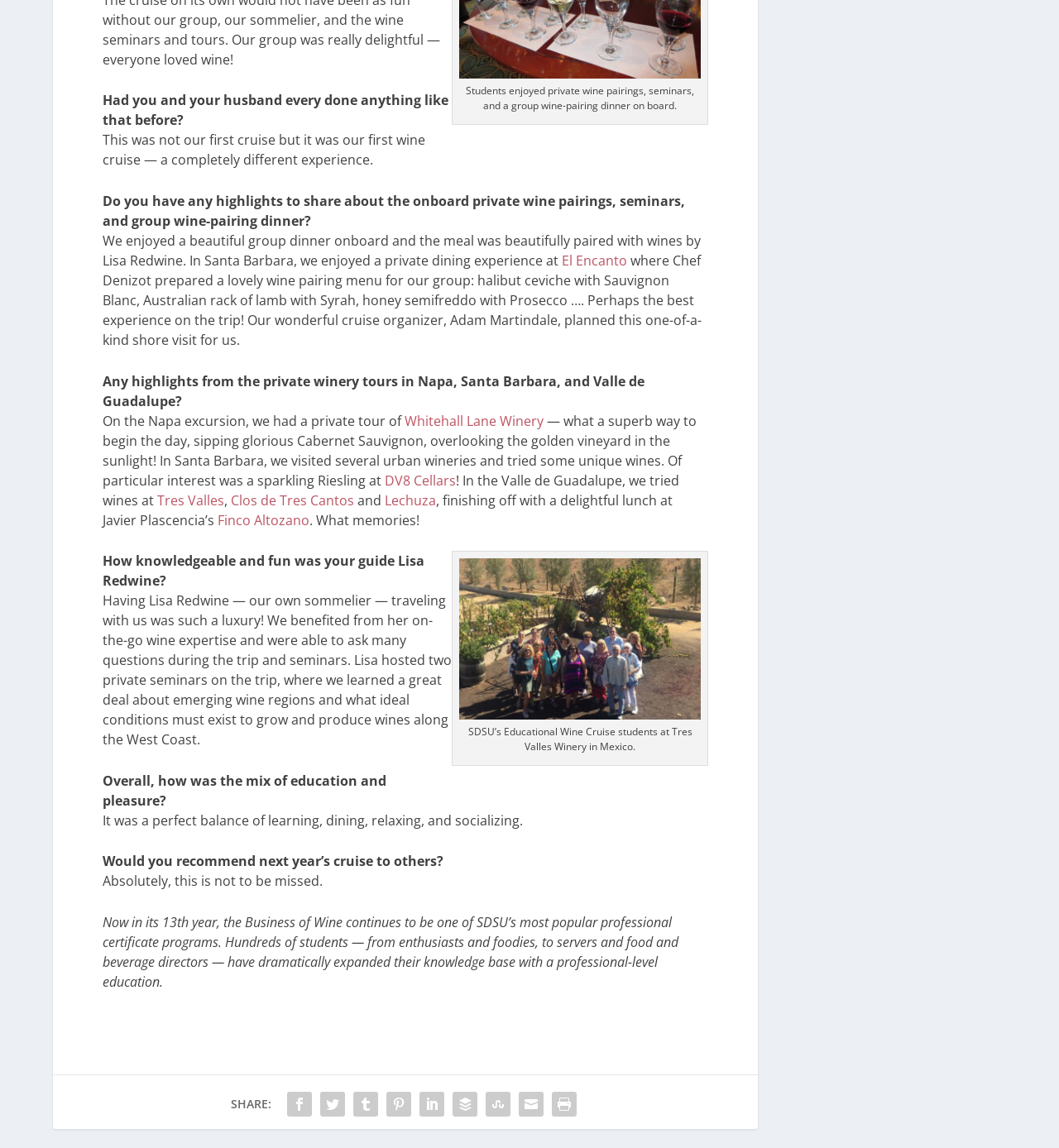Please determine the bounding box coordinates of the element to click in order to execute the following instruction: "Visit El Encanto". The coordinates should be four float numbers between 0 and 1, specified as [left, top, right, bottom].

[0.53, 0.21, 0.592, 0.226]